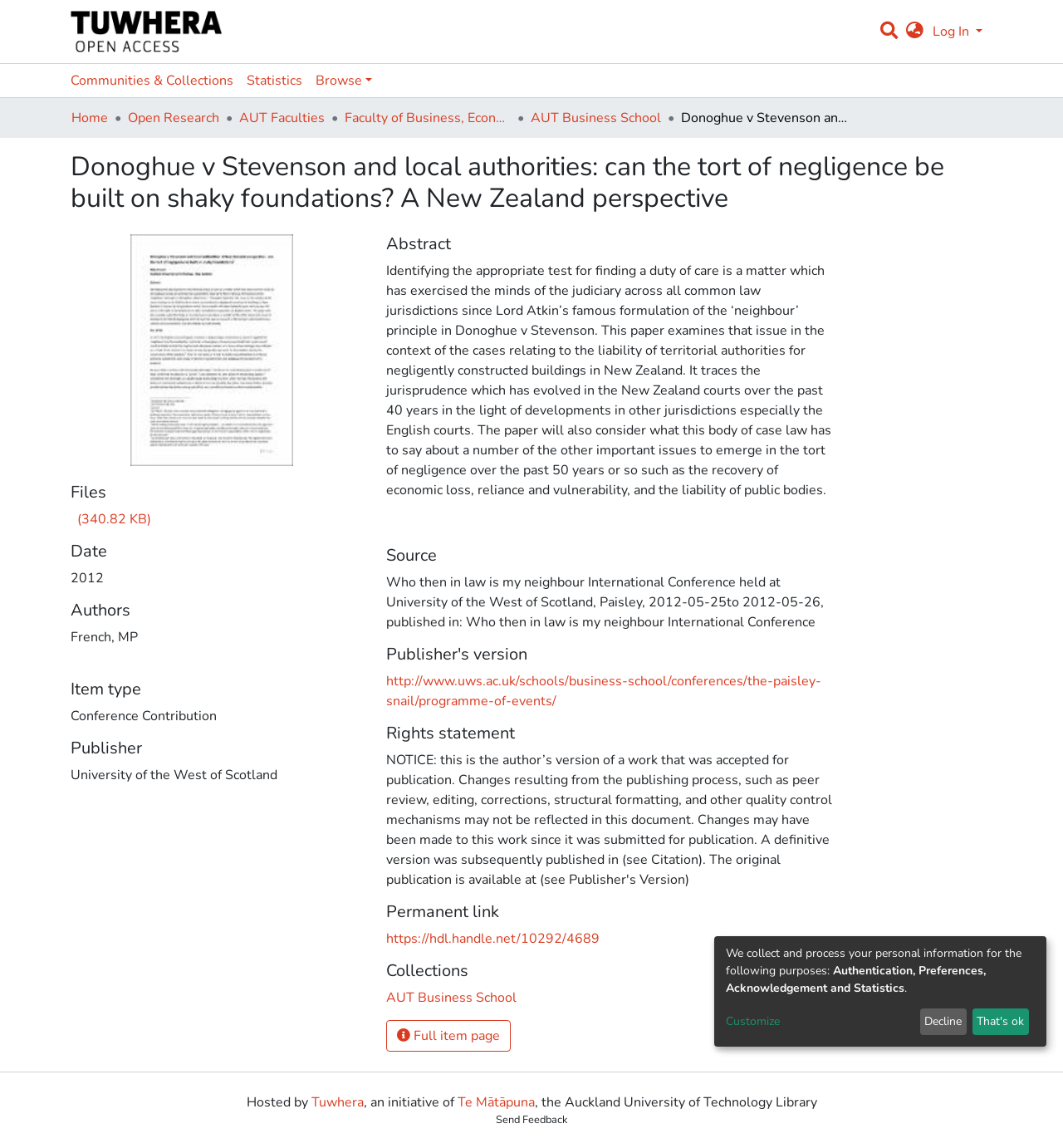Please determine the bounding box coordinates for the element with the description: "alt="Image Gallery"".

None